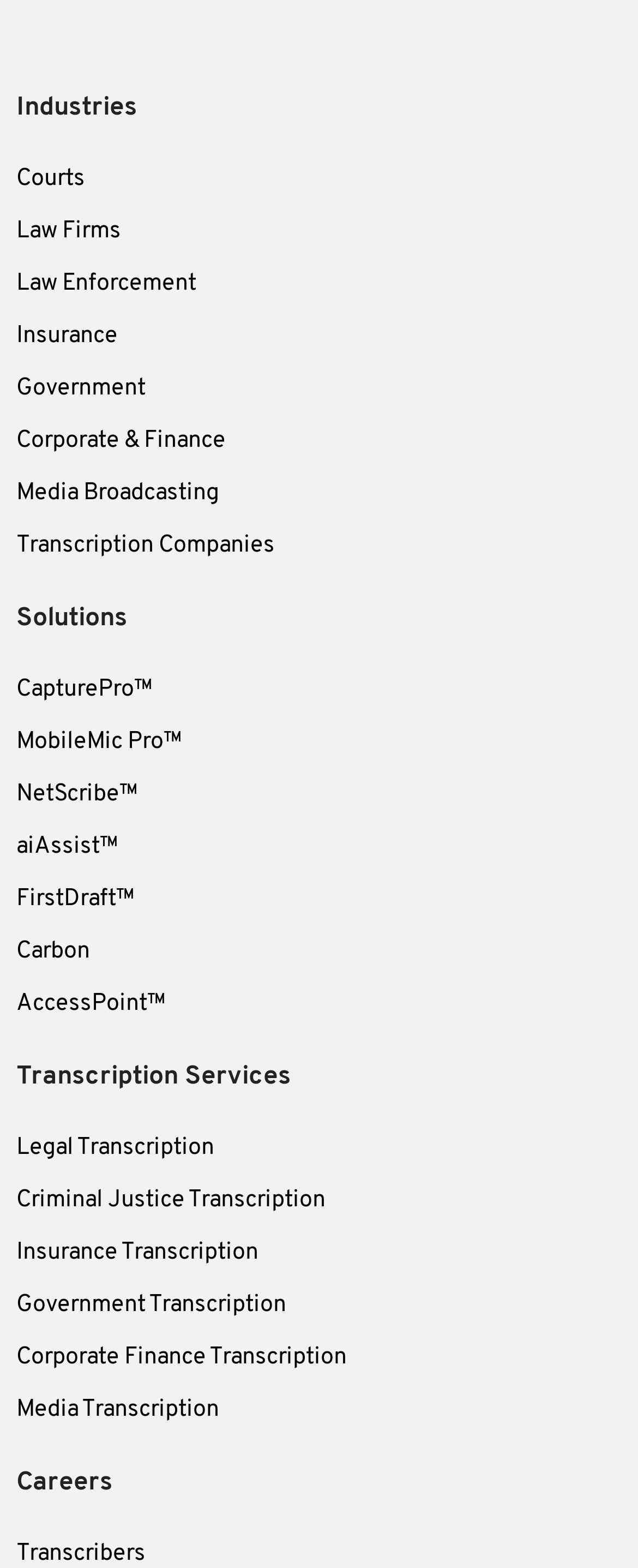Determine the bounding box for the described HTML element: "Carbon". Ensure the coordinates are four float numbers between 0 and 1 in the format [left, top, right, bottom].

[0.026, 0.591, 0.974, 0.624]